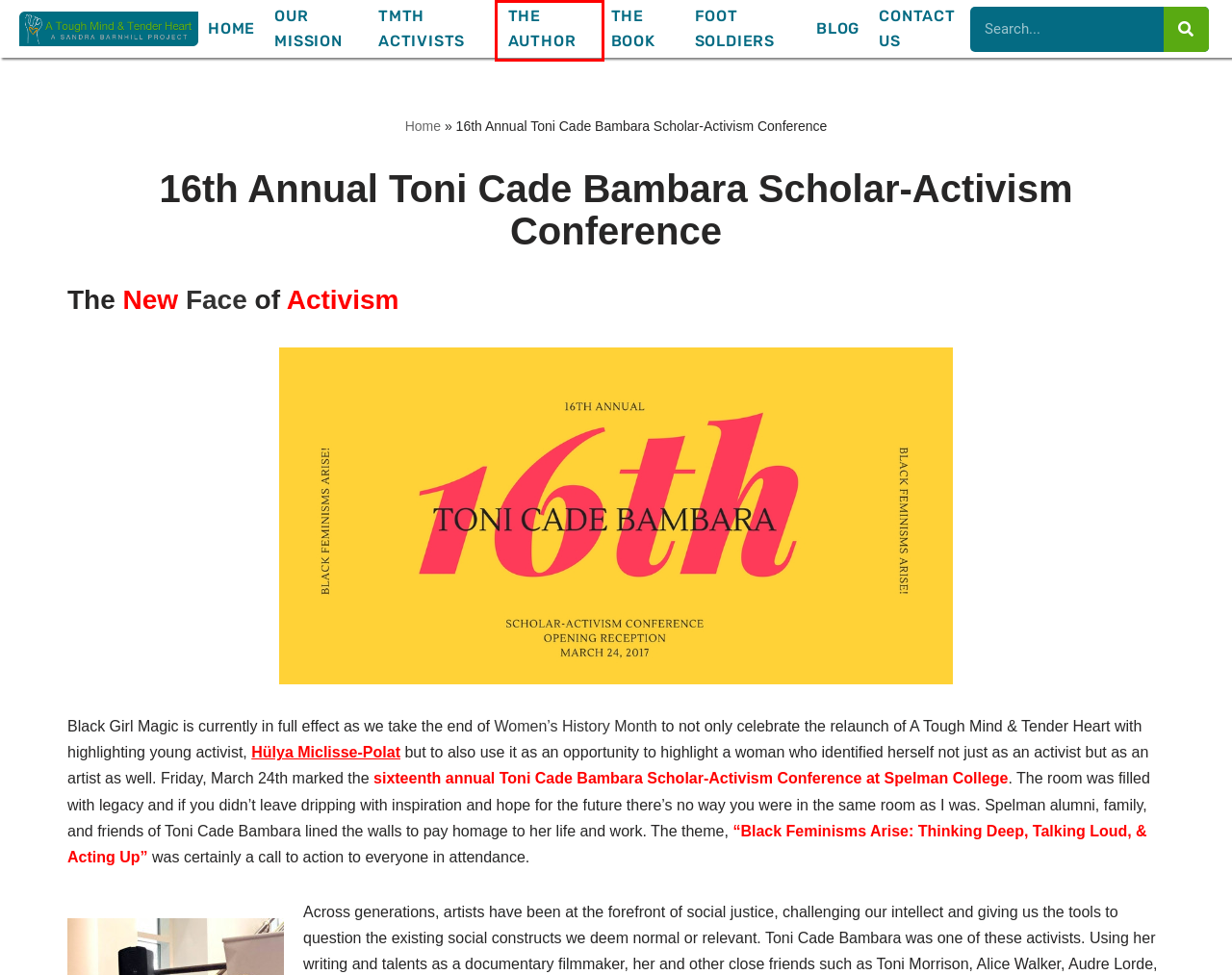Provided is a screenshot of a webpage with a red bounding box around an element. Select the most accurate webpage description for the page that appears after clicking the highlighted element. Here are the candidates:
A. Our Mission - Tough Mind Tender Heart: A Sandra Barnhill Project
B. Foot Soldiers - Tough Mind Tender Heart: A Sandra Barnhill Project
C. The book - Tough Mind Tender Heart: A Sandra Barnhill Project
D. Contact Us - Tough Mind Tender Heart: A Sandra Barnhill Project
E. TMTH Activists - Tough Mind Tender Heart: A Sandra Barnhill Project
F. The Author - Tough Mind Tender Heart: A Sandra Barnhill Project
G. Blog - Tough Mind Tender Heart: A Sandra Barnhill Project
H. New Homepage - Tough Mind Tender Heart: A Sandra Barnhill Project

F